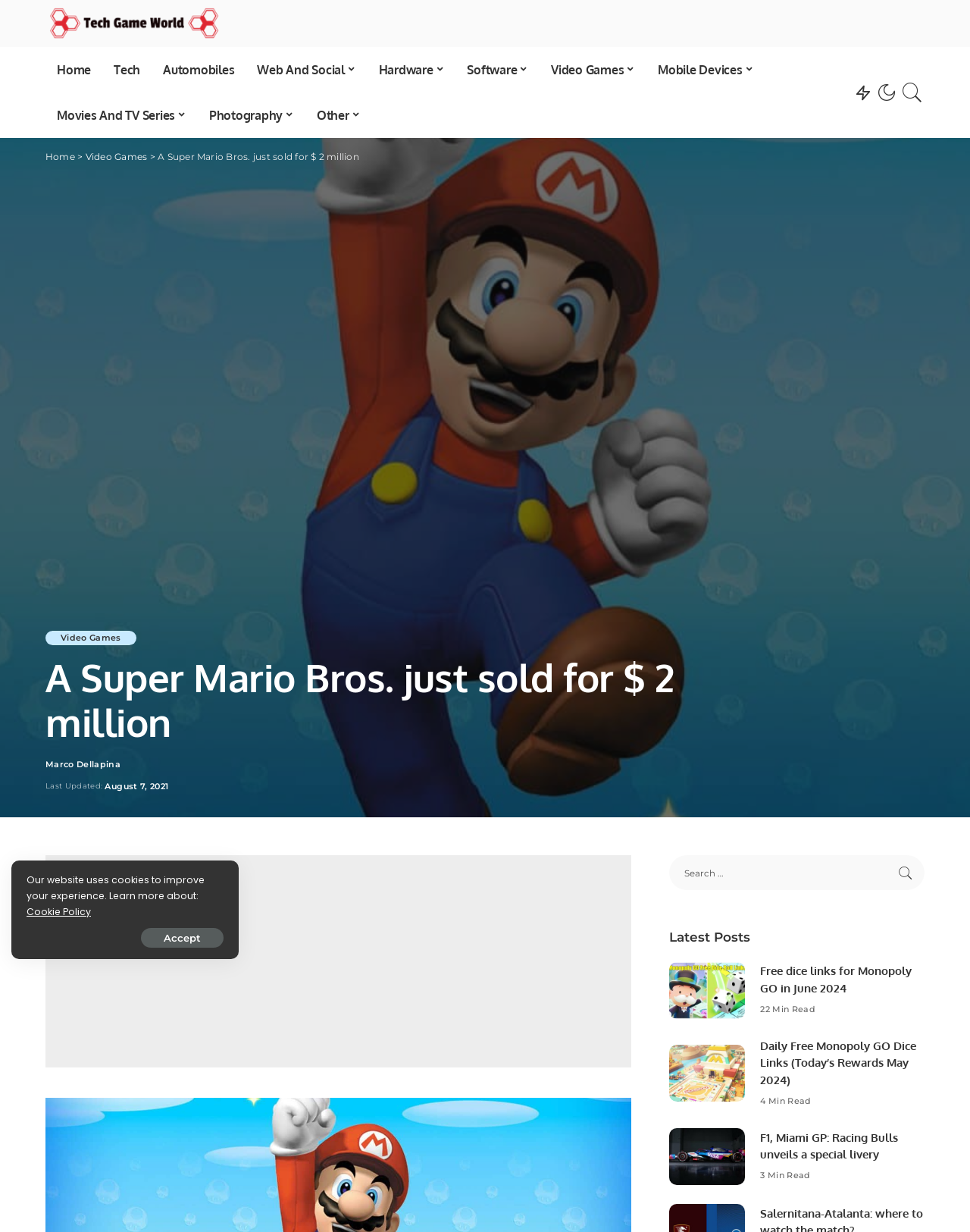Provide a brief response using a word or short phrase to this question:
What is the name of the video game sold for $2 million?

Super Mario Bros.